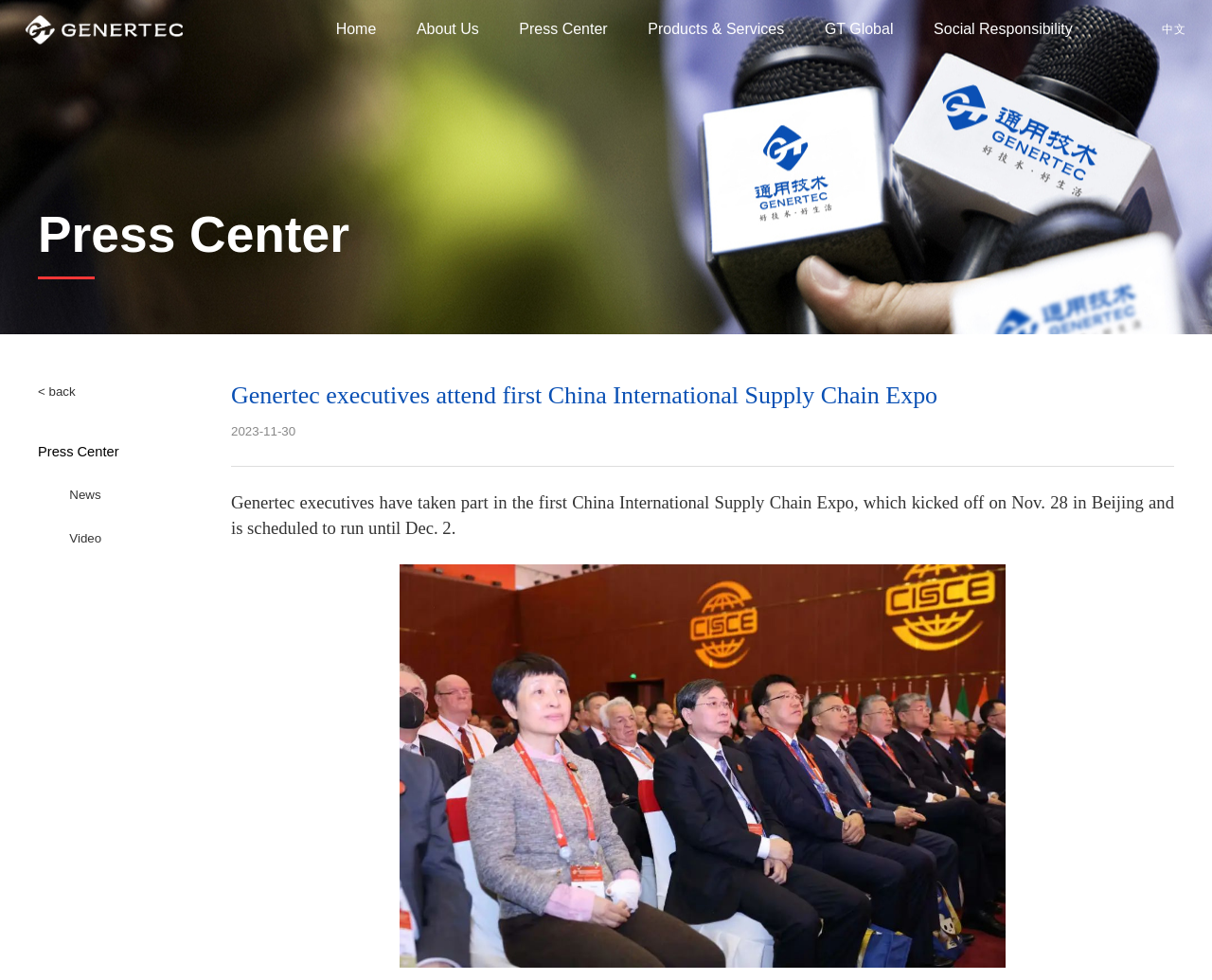Answer the following query with a single word or phrase:
How many images are on the webpage?

2